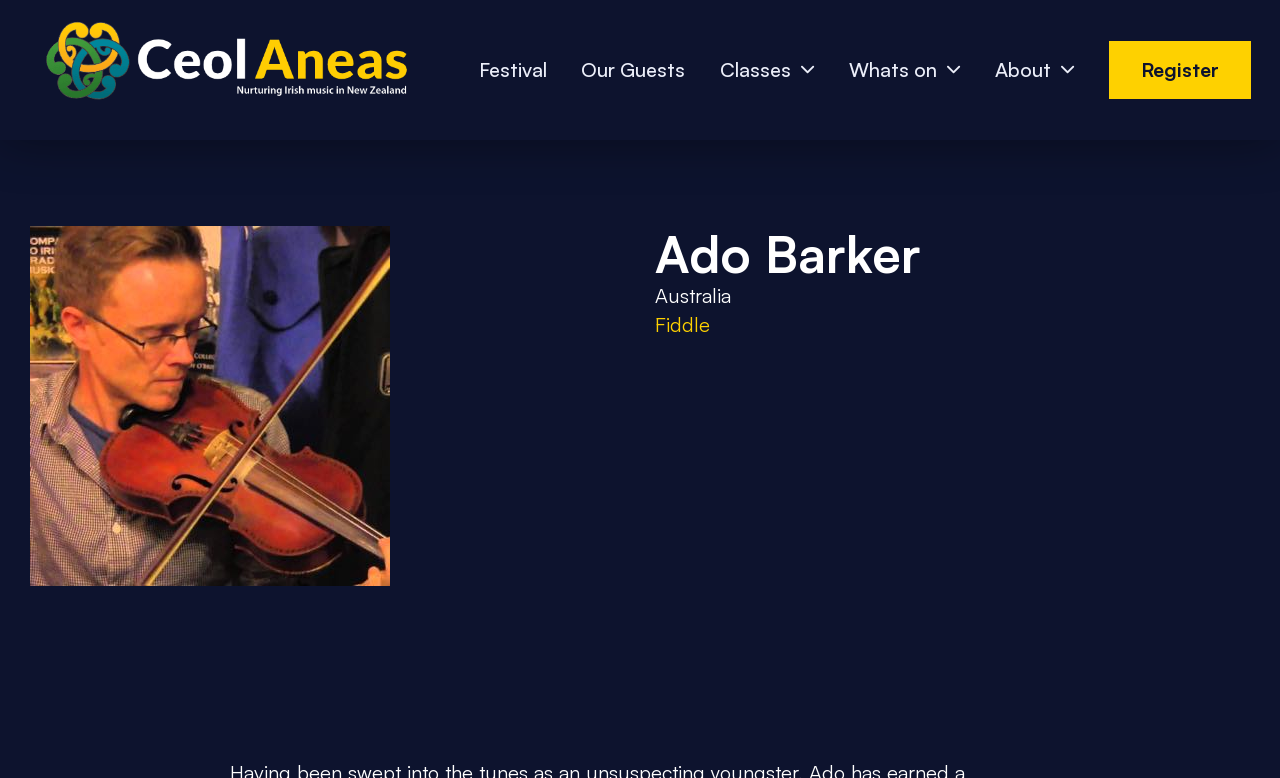Please identify the coordinates of the bounding box that should be clicked to fulfill this instruction: "read more about Fiddle".

[0.512, 0.4, 0.554, 0.433]